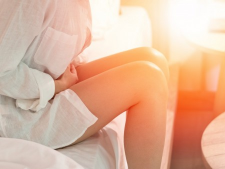What is the health condition depicted in the image?
Refer to the image and give a detailed answer to the query.

The image depicts a person seated on a bed, visibly distressed and holding their abdomen, suggesting discomfort or pain often associated with gastrointestinal issues like ulcerative colitis, which is characterized by chronic abdominal pain, diarrhea, and other related symptoms.